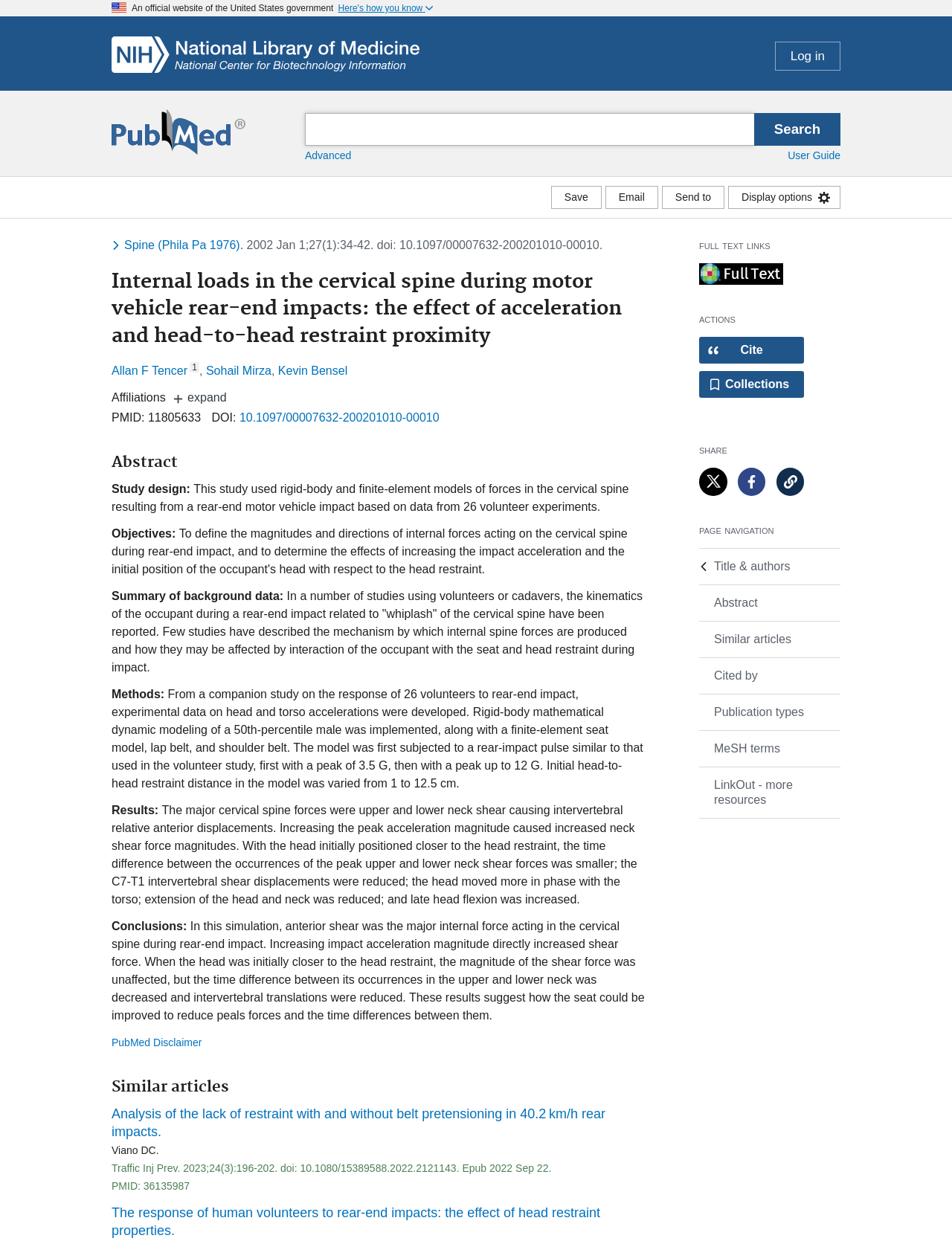Determine the bounding box coordinates for the area that needs to be clicked to fulfill this task: "Share the article on Twitter". The coordinates must be given as four float numbers between 0 and 1, i.e., [left, top, right, bottom].

[0.734, 0.377, 0.764, 0.399]